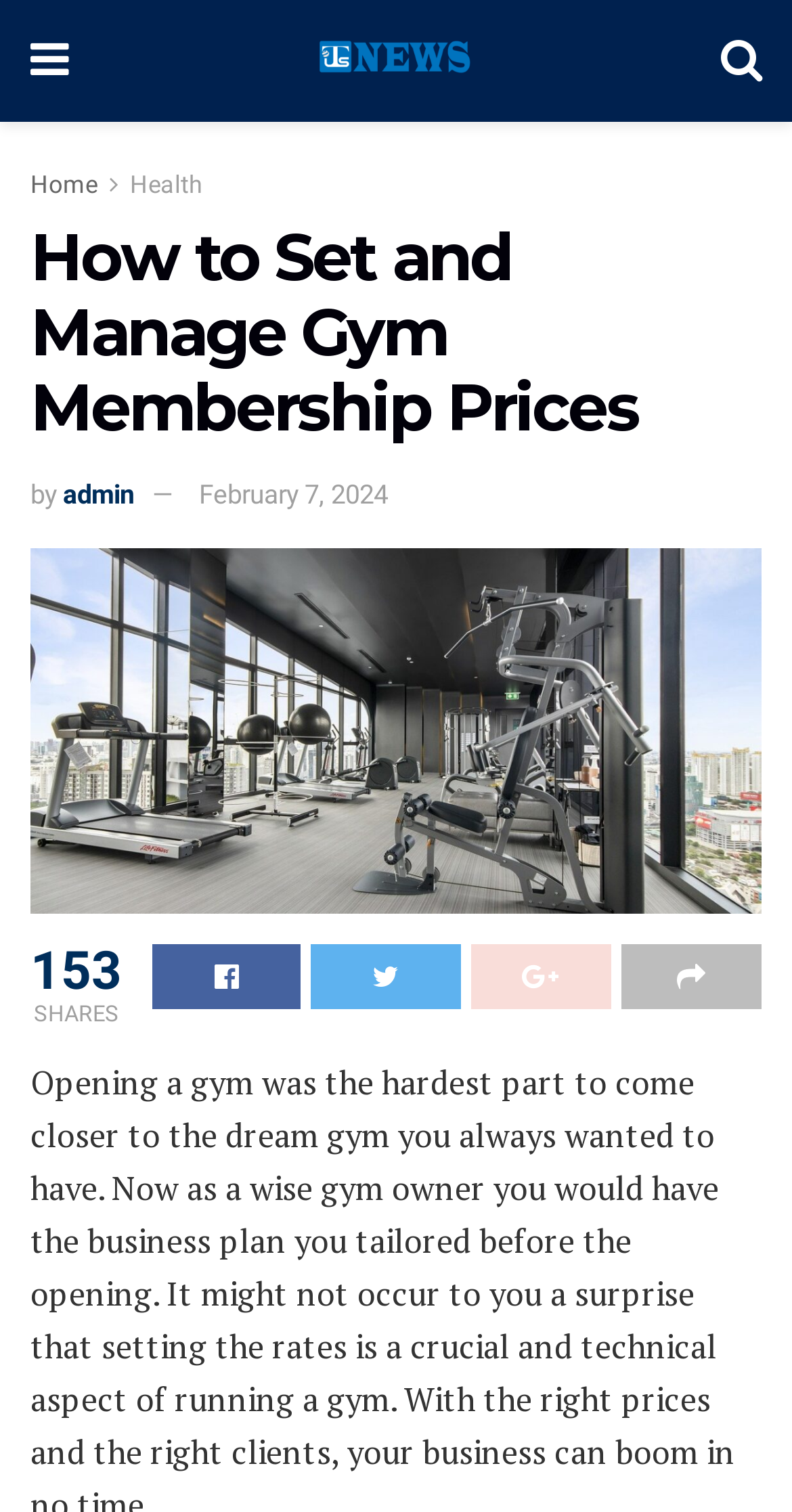Describe the webpage meticulously, covering all significant aspects.

The webpage appears to be an article about setting and managing gym membership prices. At the top left, there is a link with a Facebook icon, and next to it, a link with the website's name, "ITsNews", accompanied by a logo image. On the top right, there is a link with a Twitter icon.

Below the top section, there are navigation links, including "Home" and "Health", positioned horizontally. The main title of the article, "How to Set and Manage Gym Membership Prices", is a large heading that spans the width of the page.

Under the title, there is a byline that reads "by admin" and a publication date, "February 7, 2024". The main content of the article is represented by a link with the text "Gym Membership Prices", which is accompanied by a large image that takes up most of the page width.

At the bottom of the page, there are some statistics, including the number of shares, "153", and a row of social media links, including Facebook, Twitter, LinkedIn, and Pinterest.